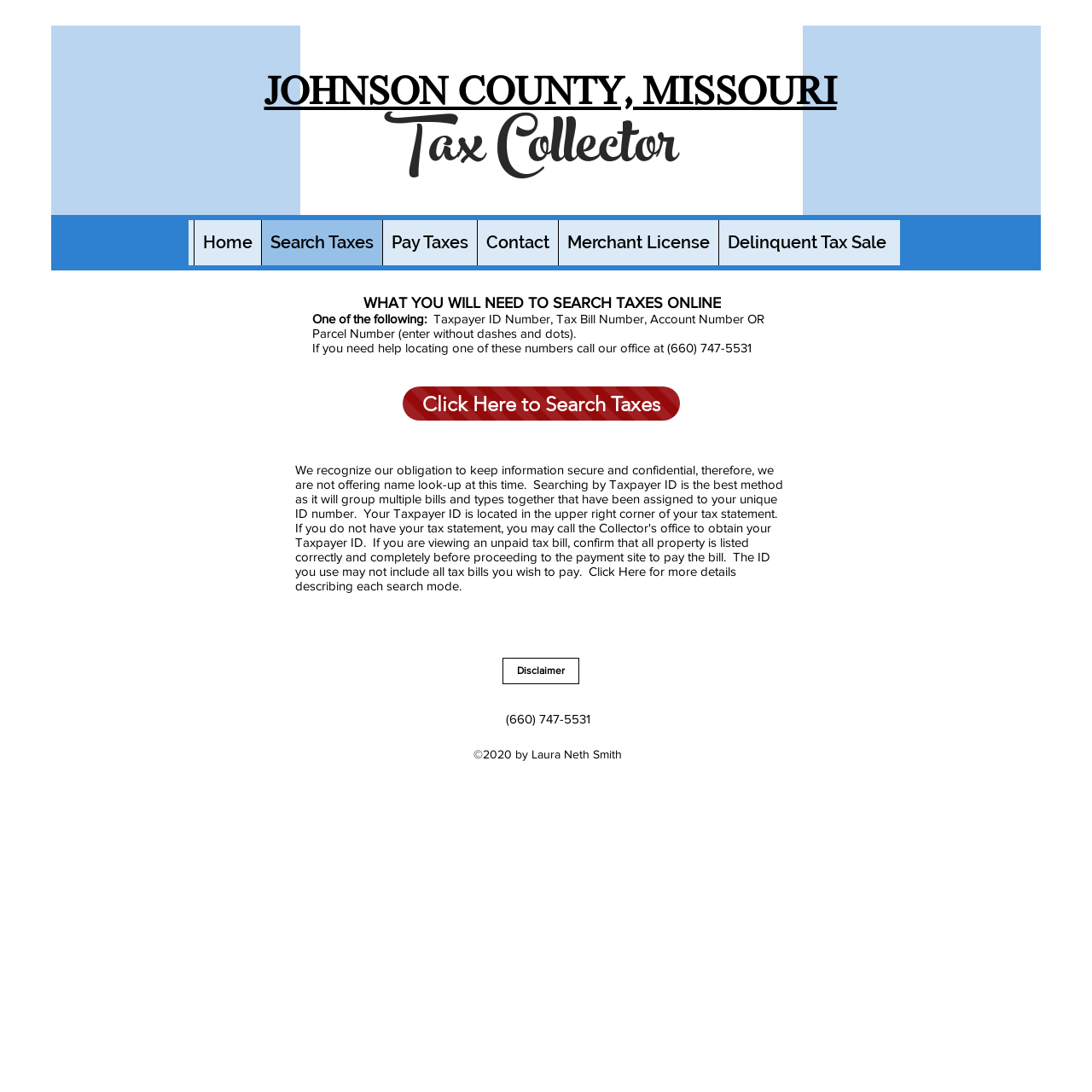Determine the bounding box coordinates for the element that should be clicked to follow this instruction: "View disclaimer". The coordinates should be given as four float numbers between 0 and 1, in the format [left, top, right, bottom].

[0.46, 0.602, 0.53, 0.627]